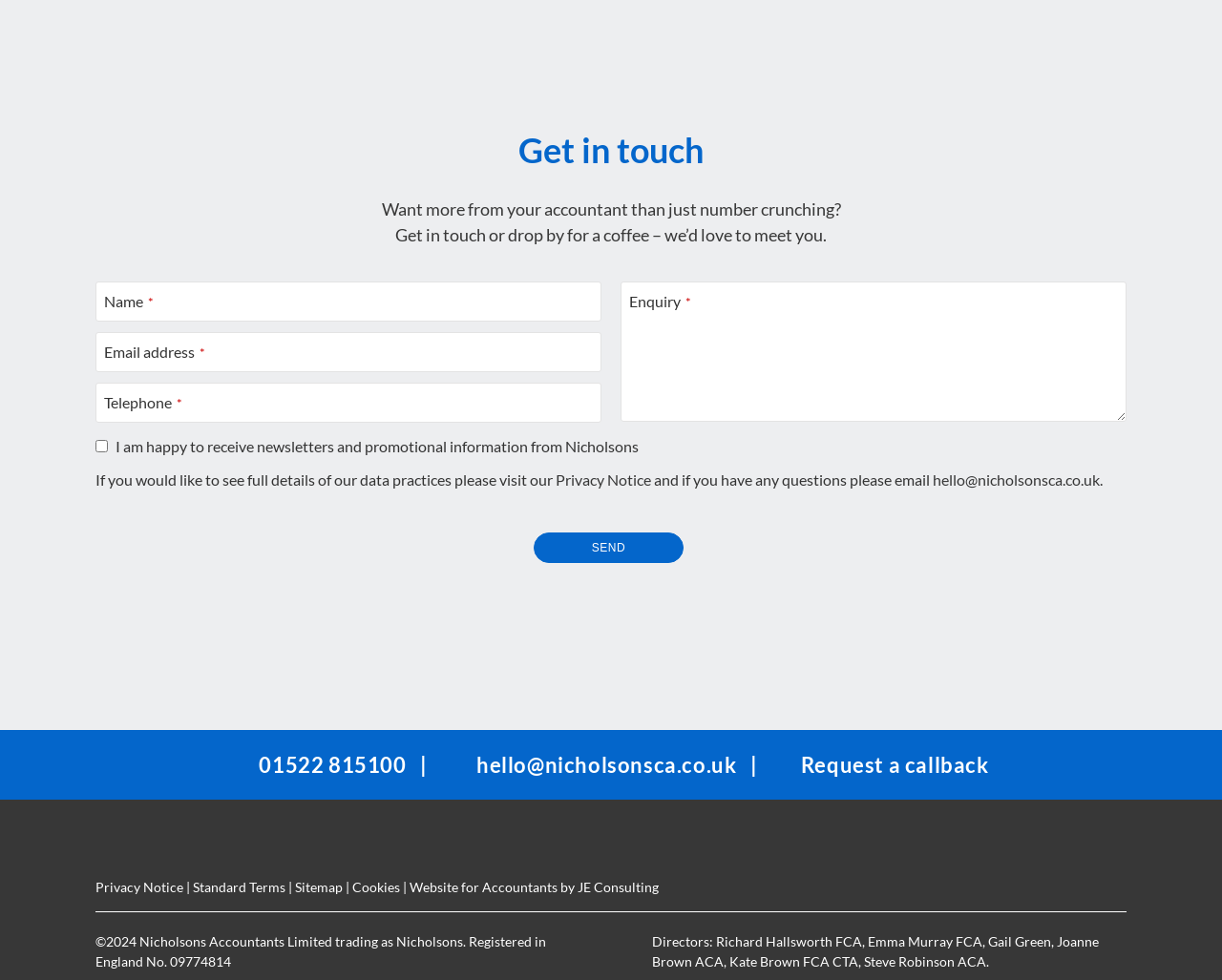Review the image closely and give a comprehensive answer to the question: What are the directors' names?

The directors' names are listed at the bottom of the page, with links to their names. The names are Richard Hallsworth FCA, Emma Murray FCA, Gail Green, Joanne Brown ACA, Kate Brown FCA CTA, and Steve Robinson ACA.